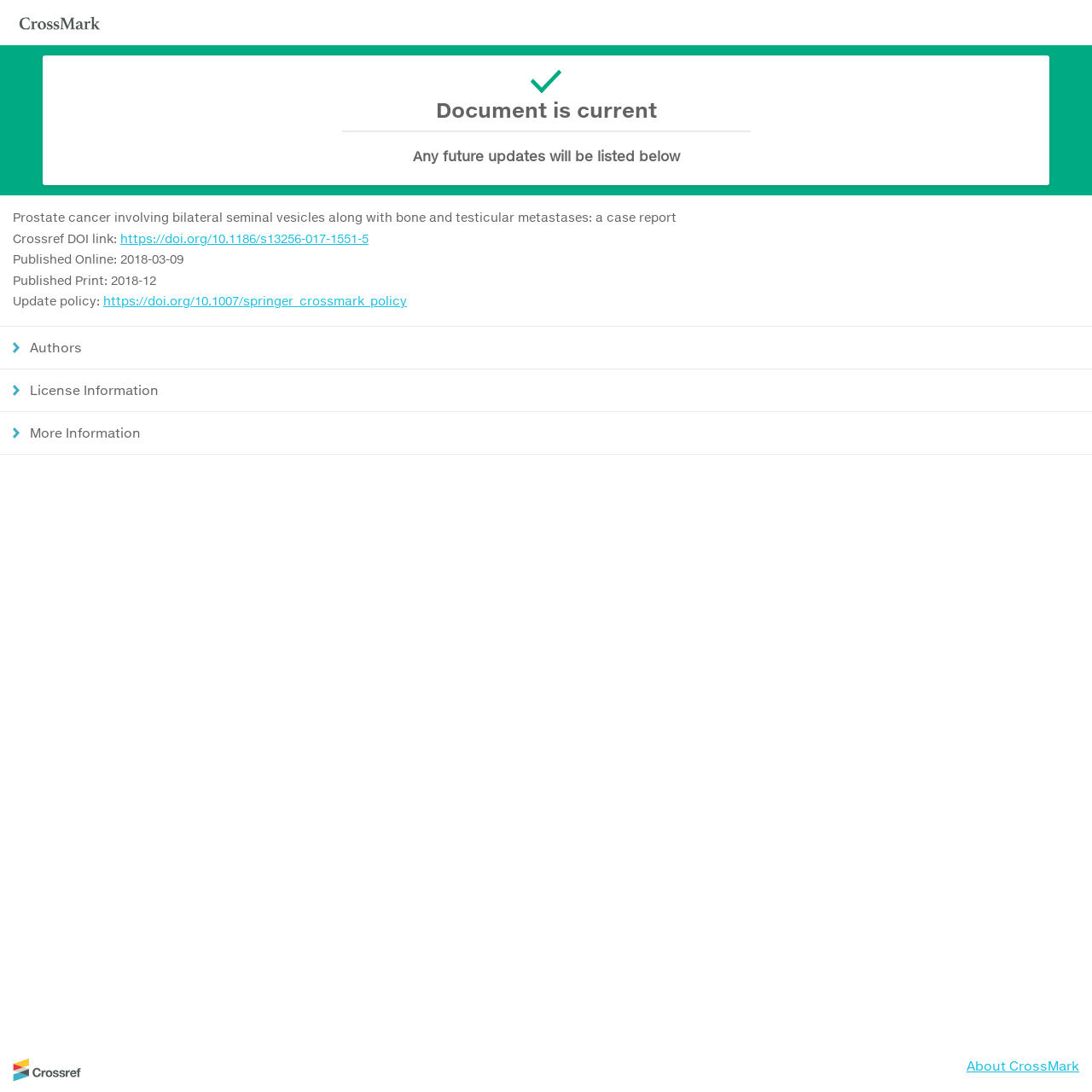When was the case report published online?
Using the image, answer in one word or phrase.

2018-03-09